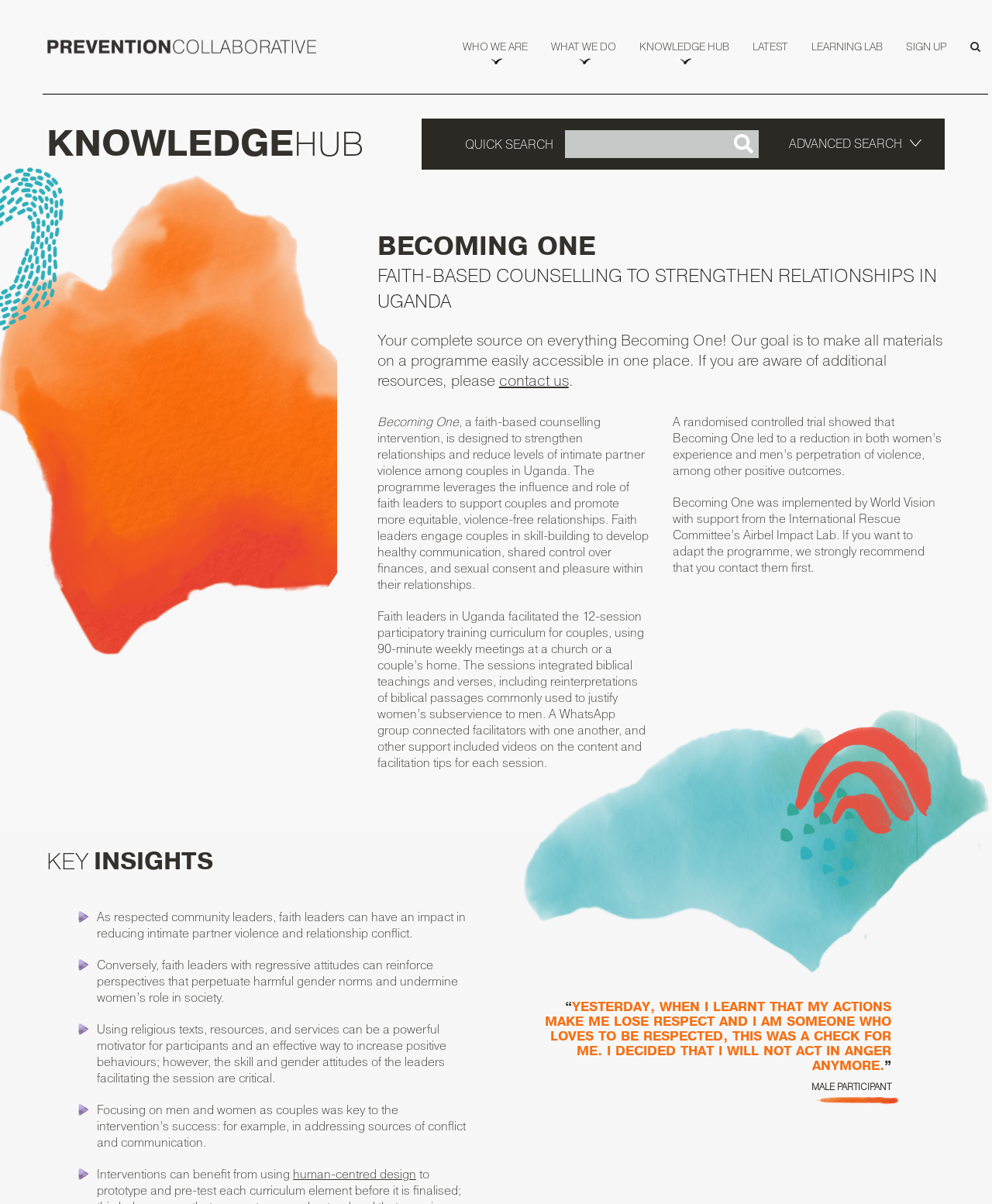What is the outcome of the randomised controlled trial?
Please answer the question with as much detail as possible using the screenshot.

The randomised controlled trial showed that Becoming One led to a reduction in both women's experience and men's perpetration of violence, among other positive outcomes. This is mentioned in the webpage as one of the key results of the programme.